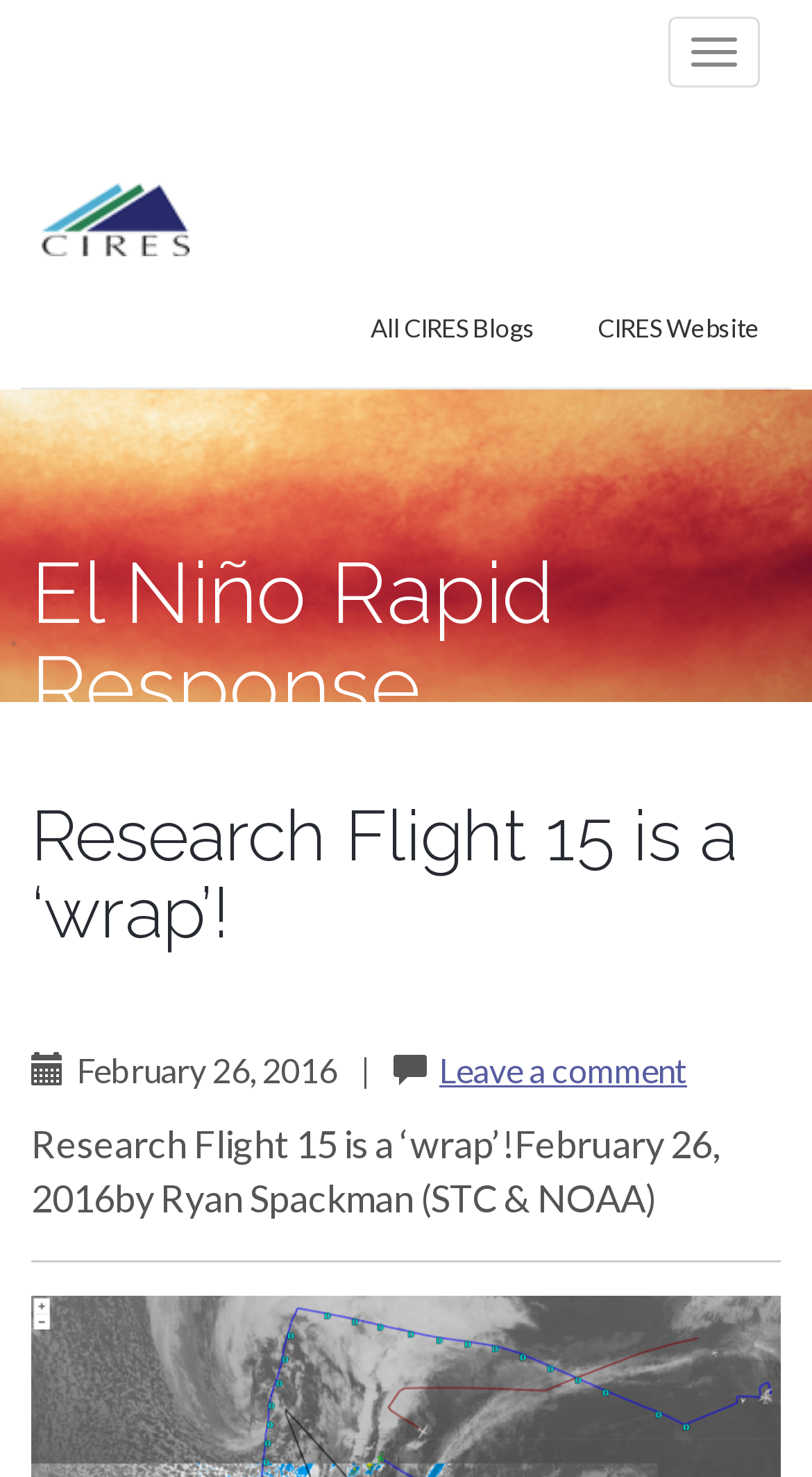Using the element description: "2016-17 Observations", determine the bounding box coordinates. The coordinates should be in the format [left, top, right, bottom], with values between 0 and 1.

None